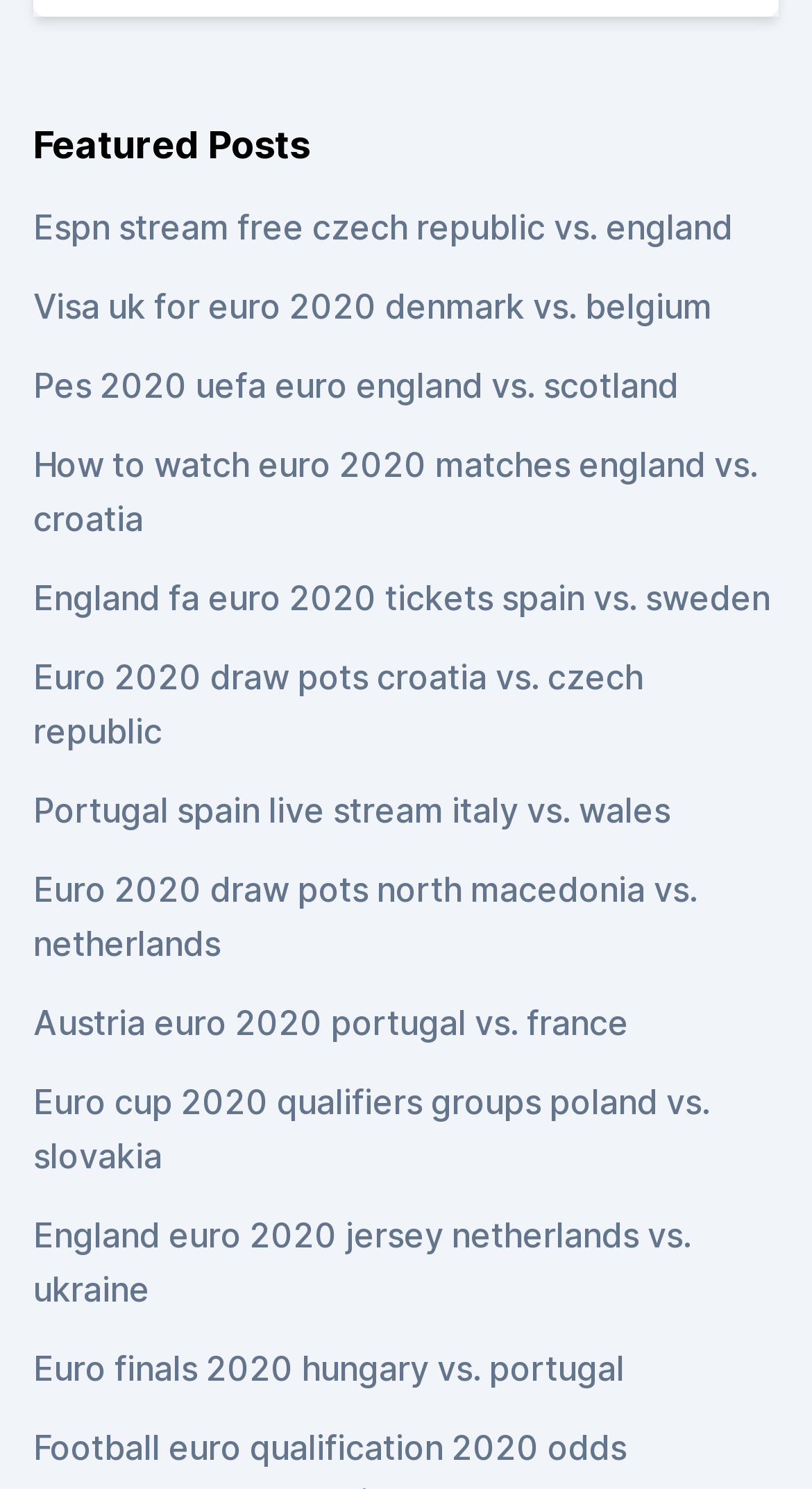Locate the bounding box coordinates of the item that should be clicked to fulfill the instruction: "Read about England vs. Croatia Euro 2020 match".

[0.041, 0.298, 0.933, 0.362]